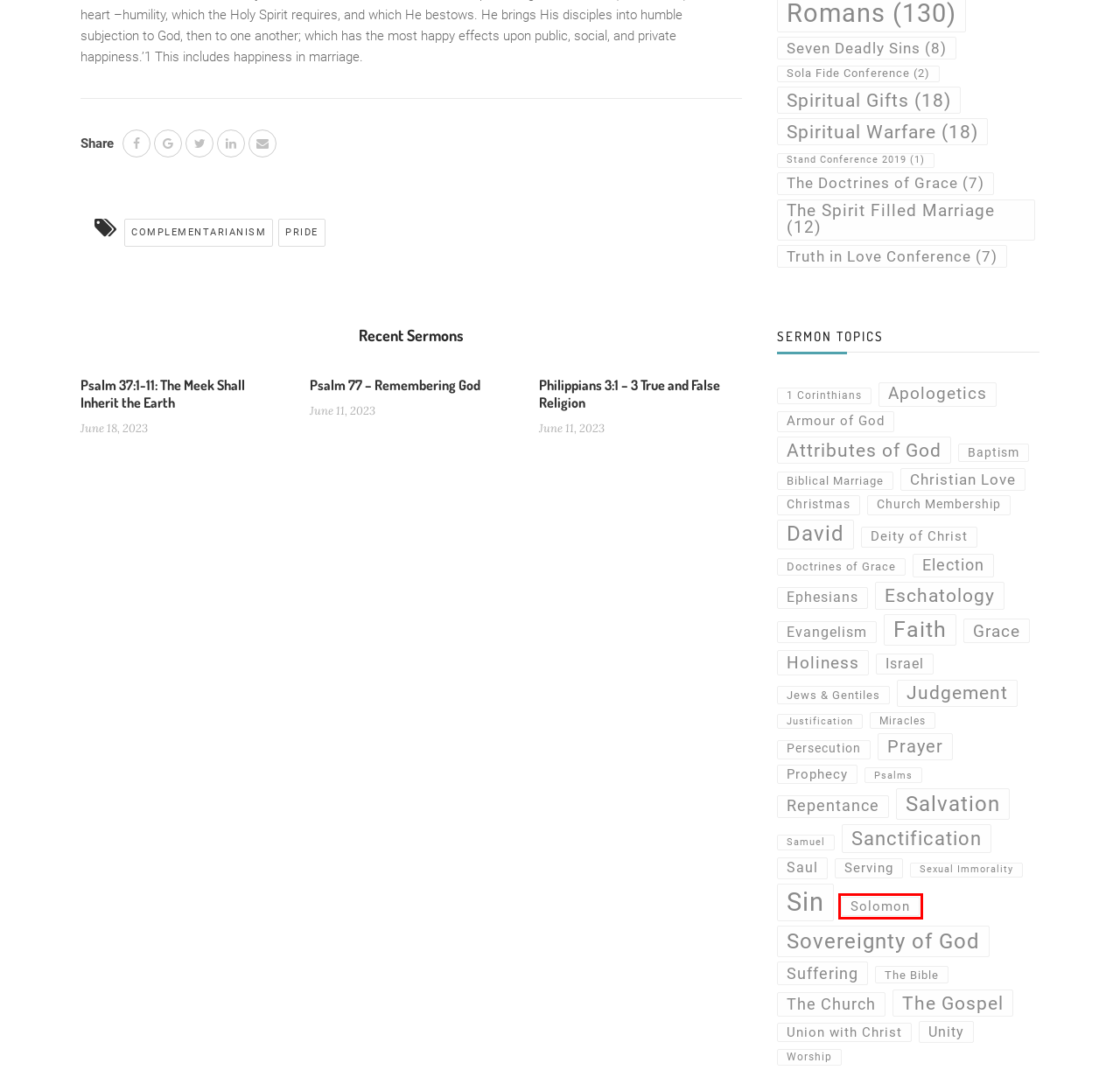Observe the provided screenshot of a webpage that has a red rectangle bounding box. Determine the webpage description that best matches the new webpage after clicking the element inside the red bounding box. Here are the candidates:
A. Psalm 77 - Remembering God | Covenant Grace Baptist Church
B. Sermon Tags: Serving | Covenant Grace Baptist Church
C. Sermon Tags: Deity of Christ | Covenant Grace Baptist Church
D. Sermon Series: The Doctrines of Grace | Covenant Grace Baptist Church
E. Sermon Tags: Baptism | Covenant Grace Baptist Church
F. Sermon Tags: David | Covenant Grace Baptist Church
G. Sermon Tags: Solomon | Covenant Grace Baptist Church
H. Psalm 37:1-11: The Meek Shall Inherit the Earth | Covenant Grace Baptist Church

G